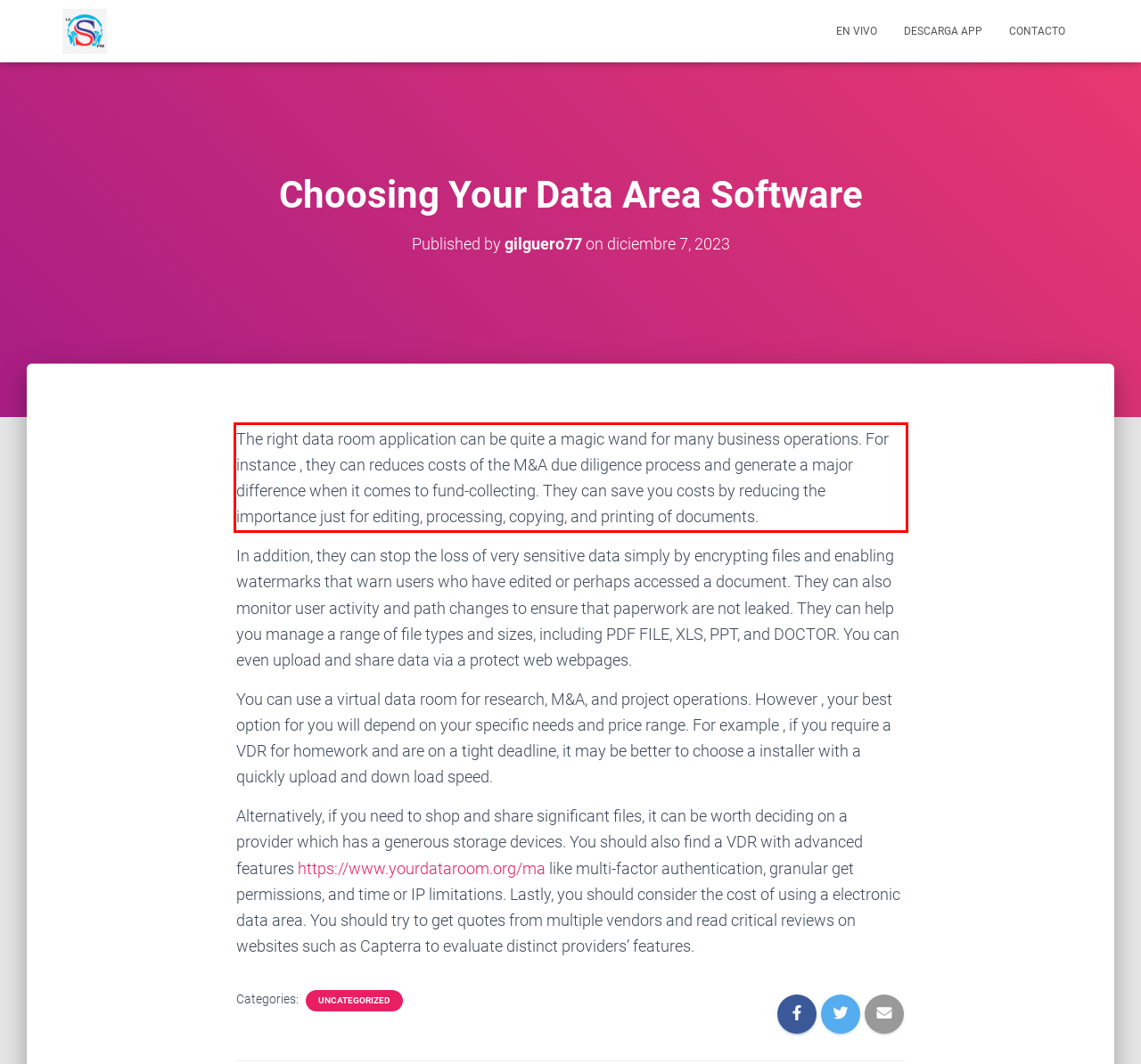Given a screenshot of a webpage with a red bounding box, please identify and retrieve the text inside the red rectangle.

The right data room application can be quite a magic wand for many business operations. For instance , they can reduces costs of the M&A due diligence process and generate a major difference when it comes to fund-collecting. They can save you costs by reducing the importance just for editing, processing, copying, and printing of documents.